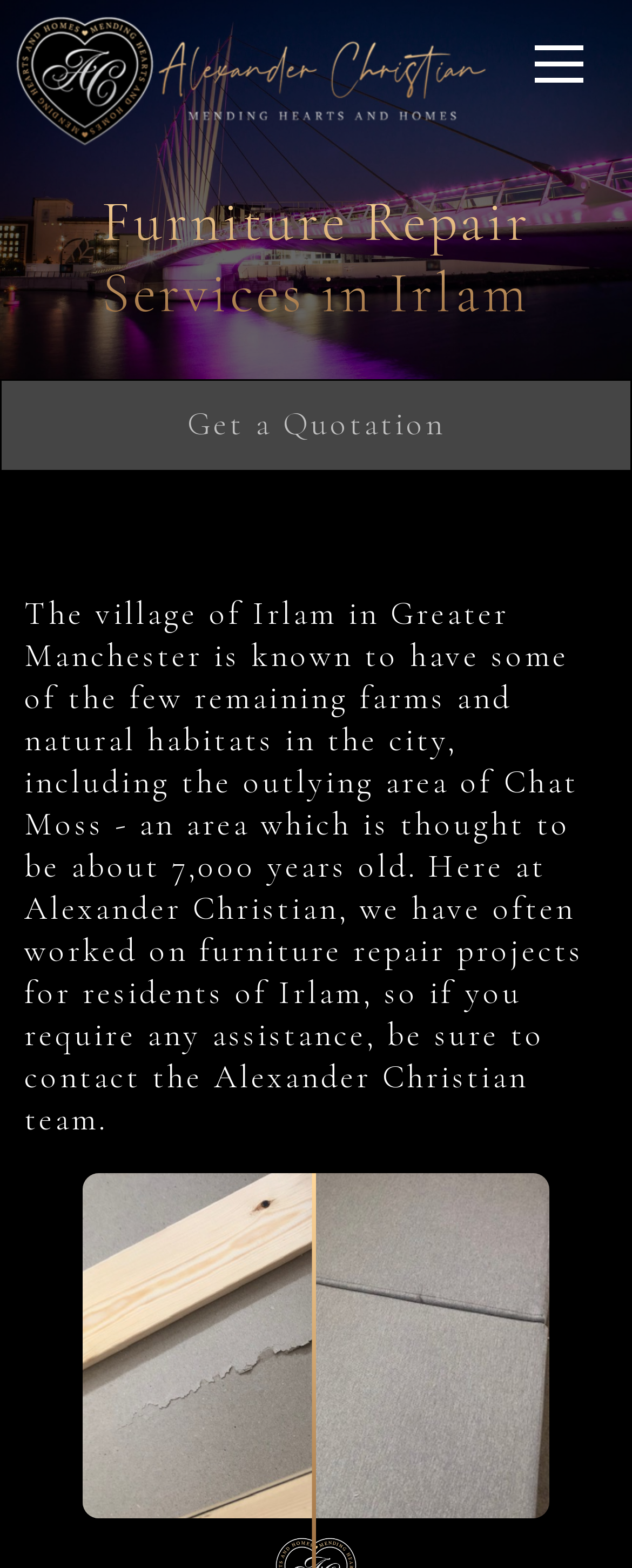What is the main heading of this webpage? Please extract and provide it.

Furniture Repair Services in Irlam